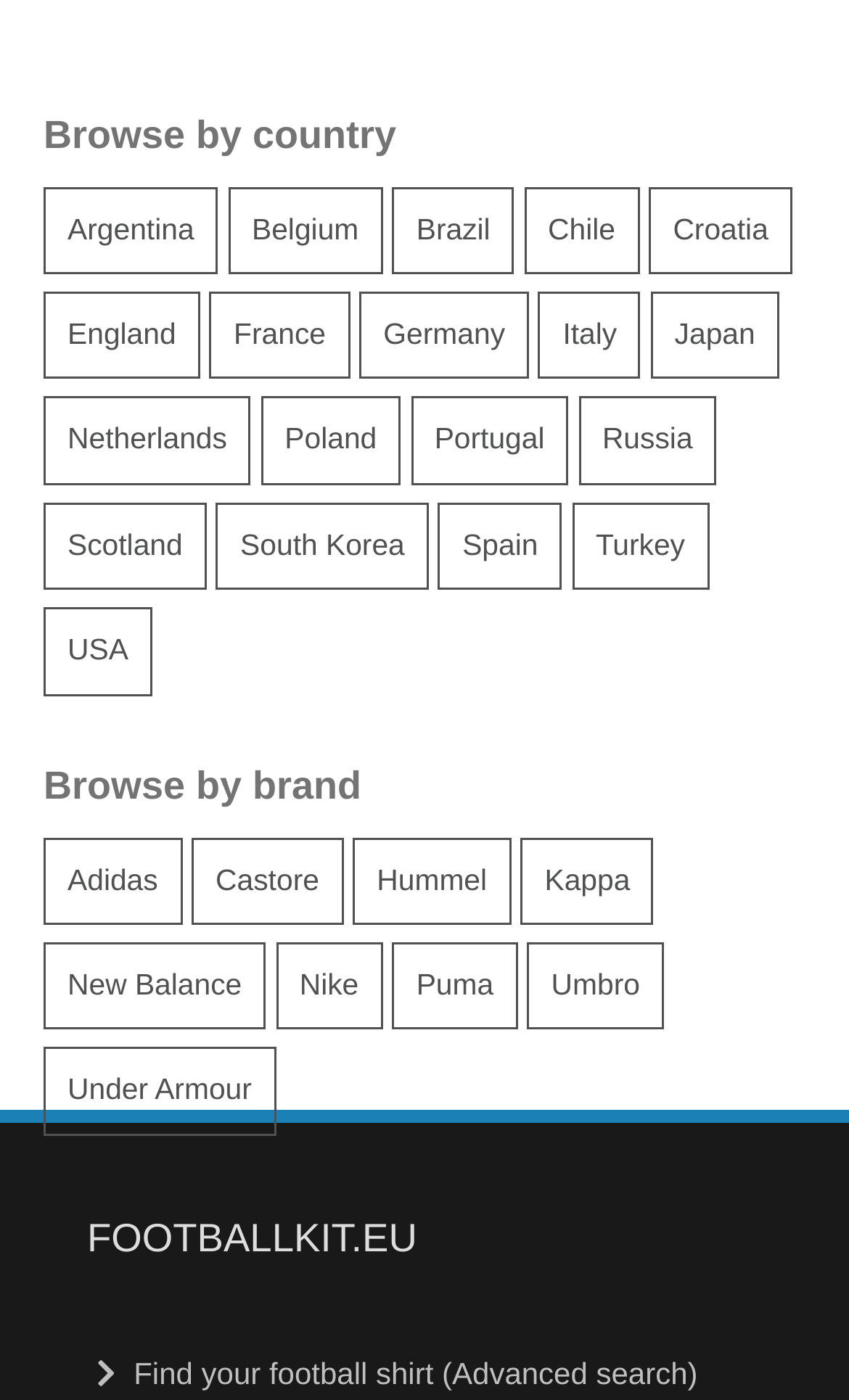How many items are available for England?
Refer to the image and respond with a one-word or short-phrase answer.

12